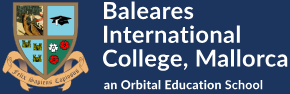What is the affiliation of Baleares International College, Mallorca?
Look at the image and respond with a one-word or short phrase answer.

Orbital Education